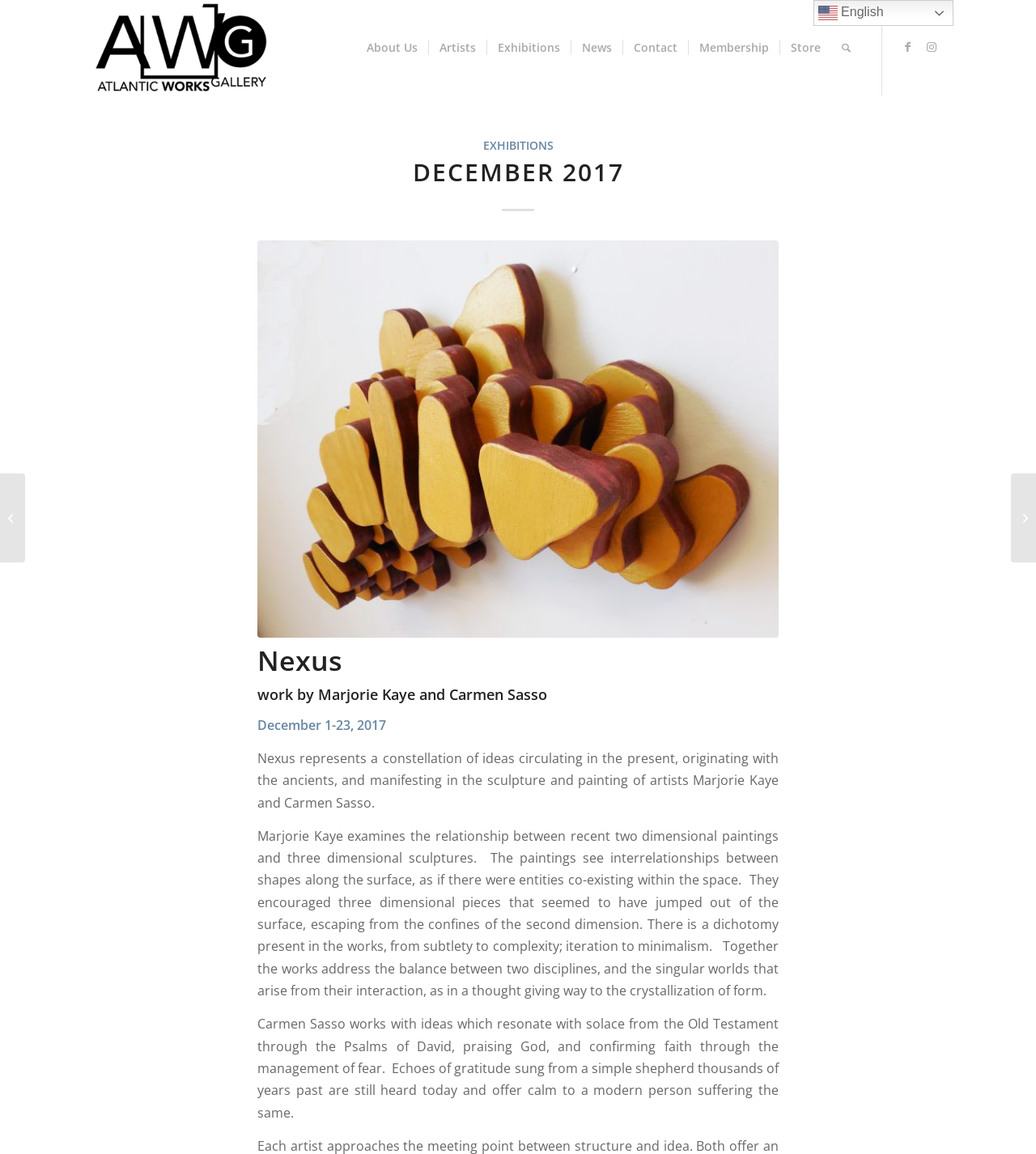How many artists are featured in the exhibition?
Using the image as a reference, deliver a detailed and thorough answer to the question.

There are two artists featured in the exhibition, Marjorie Kaye and Carmen Sasso, as mentioned in the description of the exhibition on the webpage.